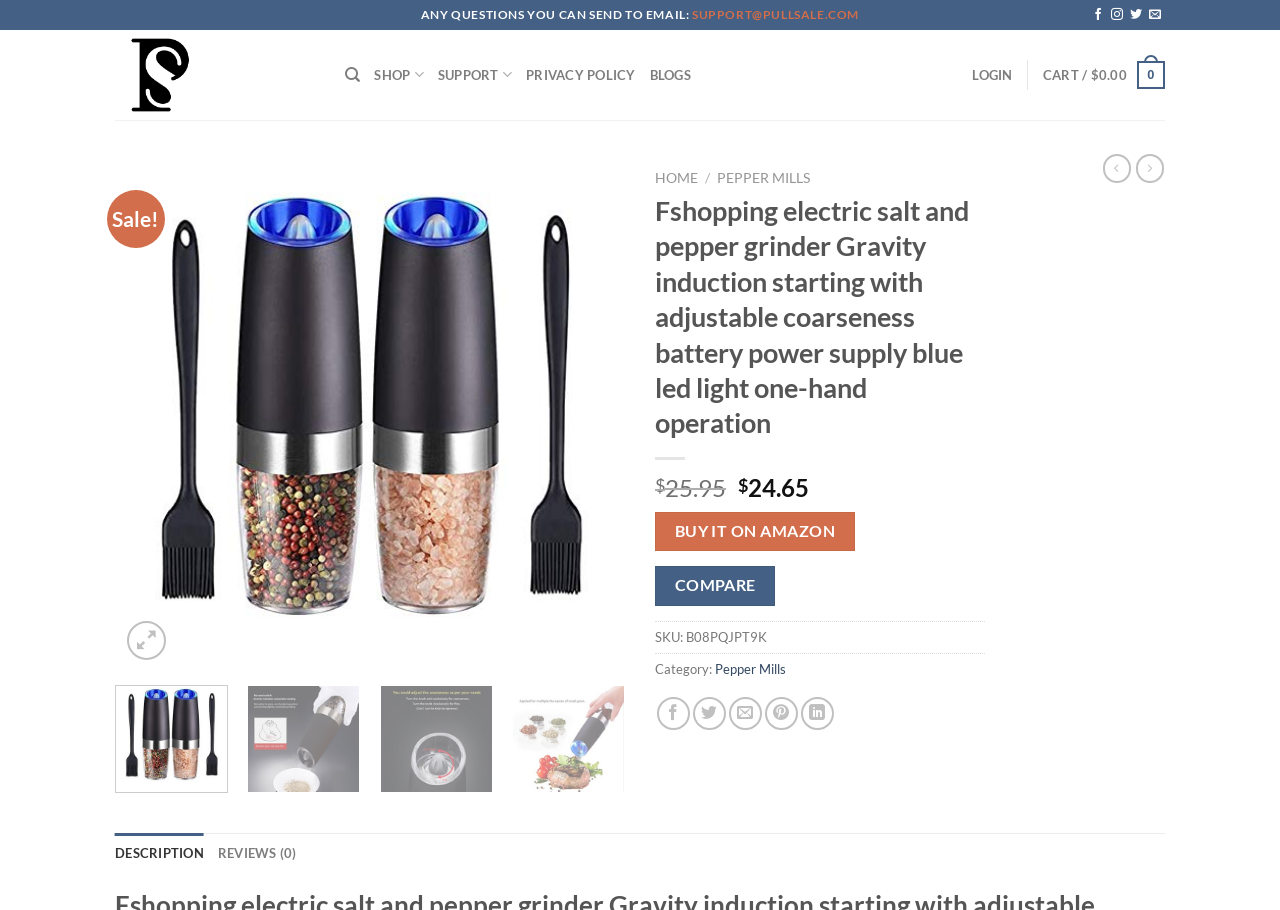Determine the bounding box coordinates of the clickable element necessary to fulfill the instruction: "Buy it on Amazon". Provide the coordinates as four float numbers within the 0 to 1 range, i.e., [left, top, right, bottom].

[0.512, 0.562, 0.668, 0.605]